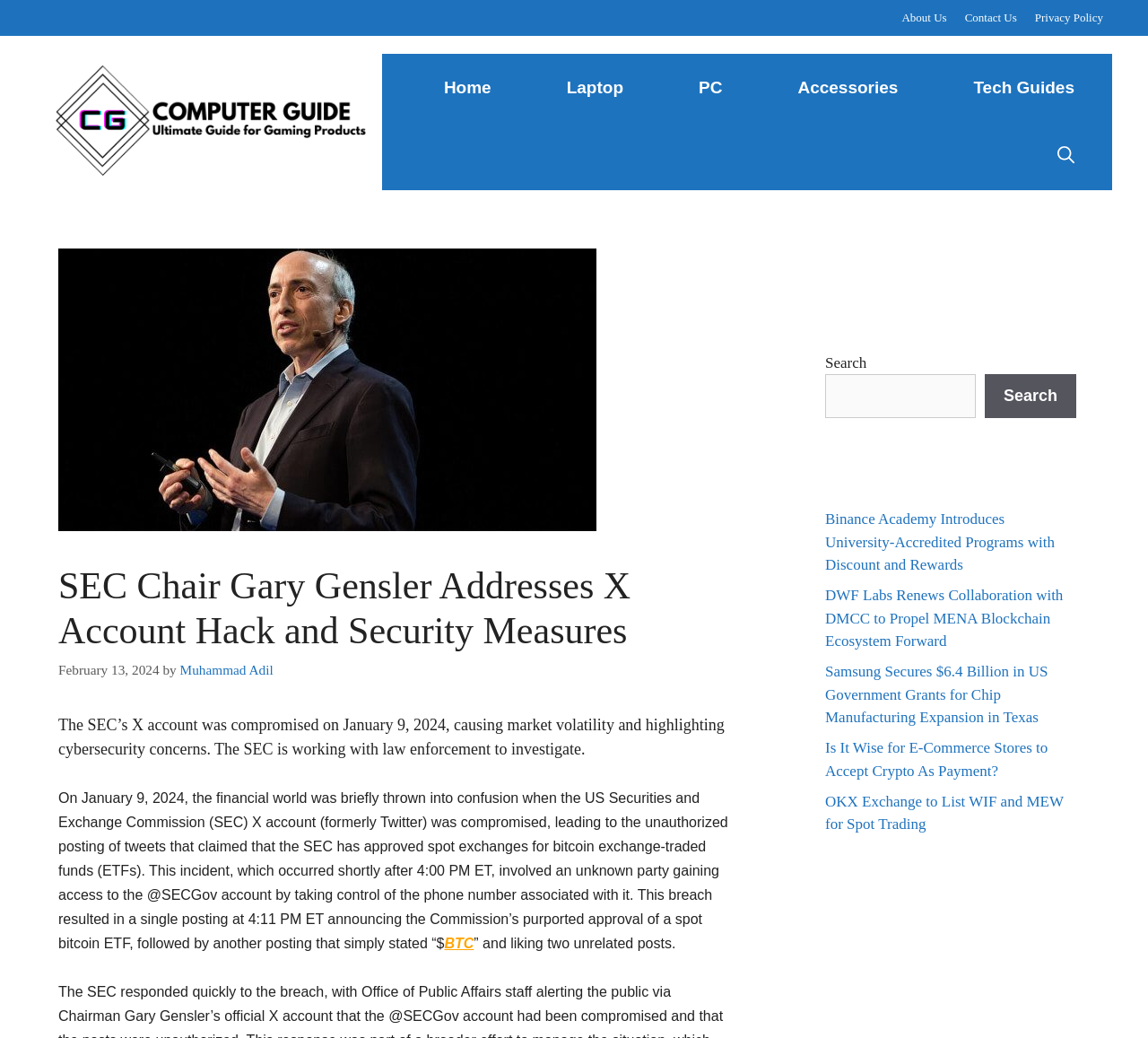Find the bounding box coordinates of the area that needs to be clicked in order to achieve the following instruction: "Search for something". The coordinates should be specified as four float numbers between 0 and 1, i.e., [left, top, right, bottom].

[0.719, 0.36, 0.85, 0.403]